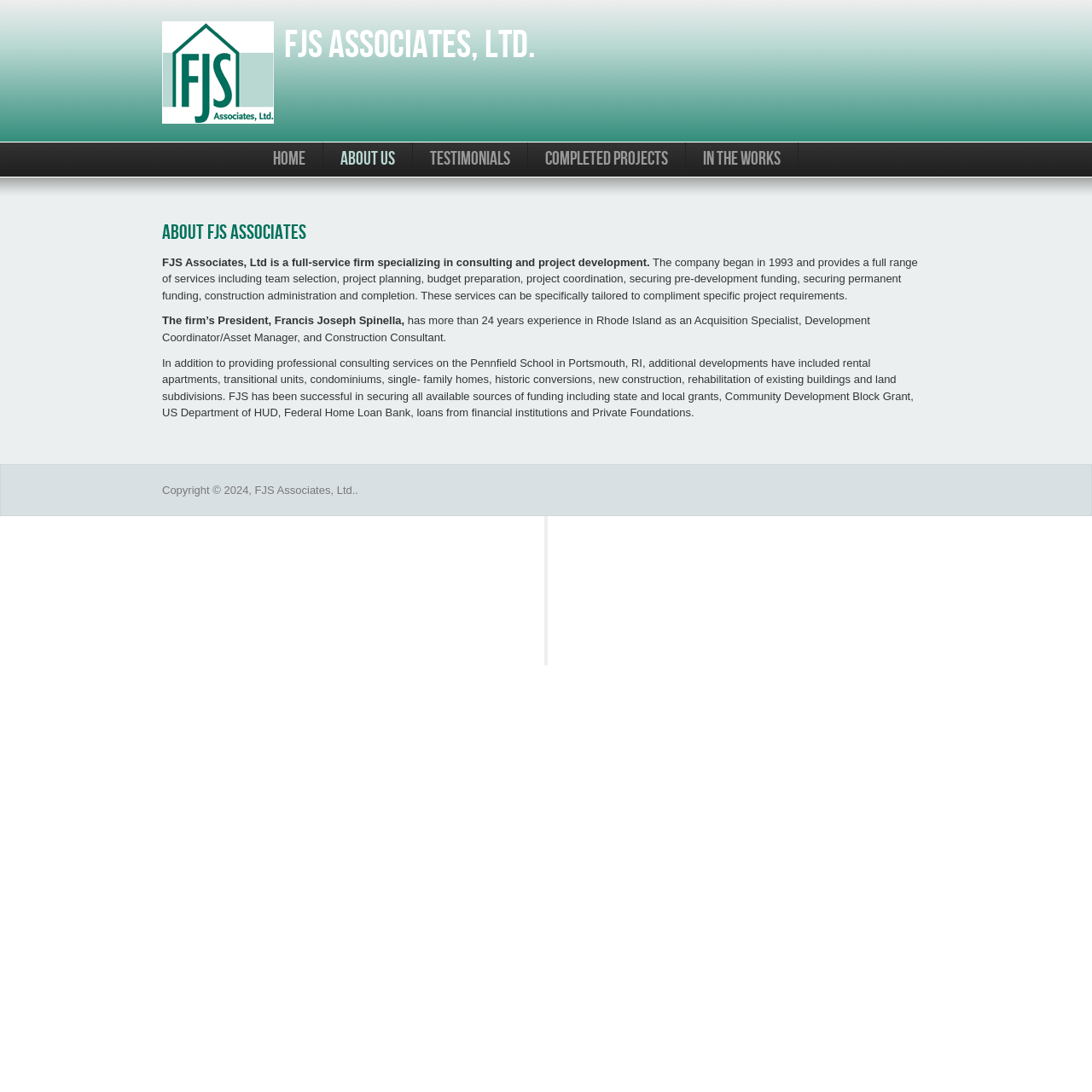Who is the President of the company?
Based on the image, respond with a single word or phrase.

Francis Joseph Spinella